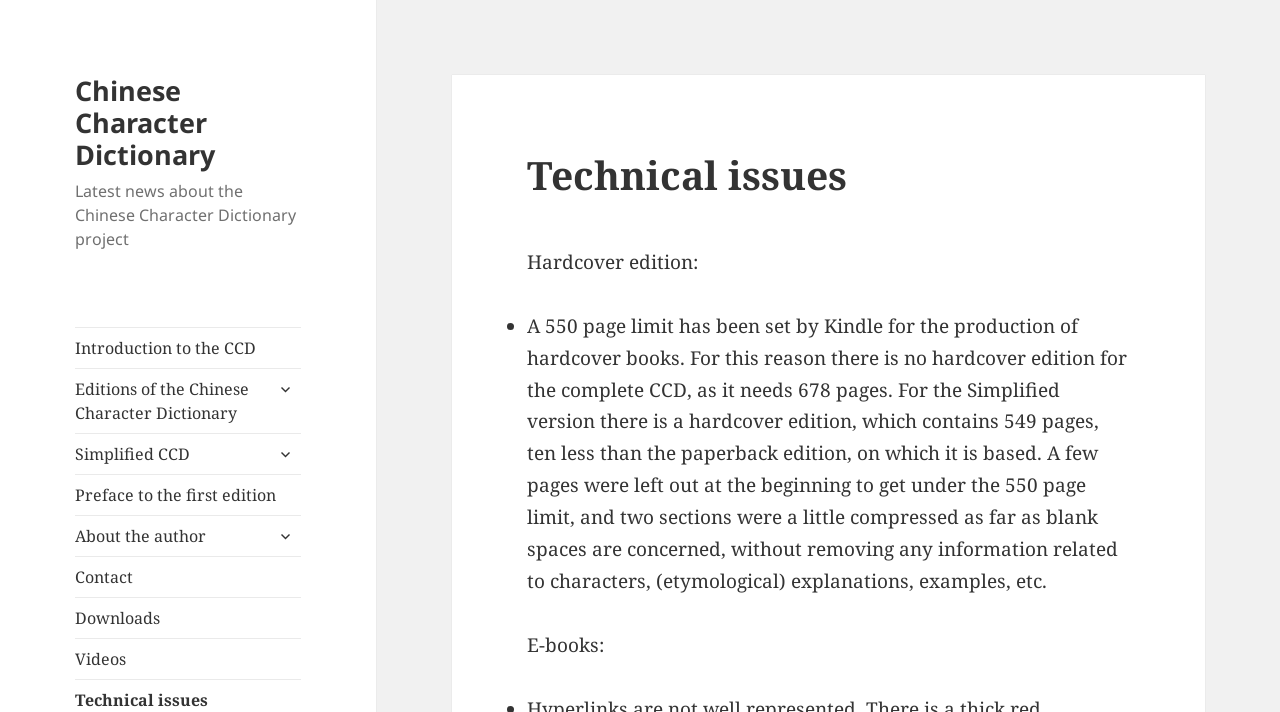For the element described, predict the bounding box coordinates as (top-left x, top-left y, bottom-right x, bottom-right y). All values should be between 0 and 1. Element description: Technical issues

[0.059, 0.921, 0.235, 0.977]